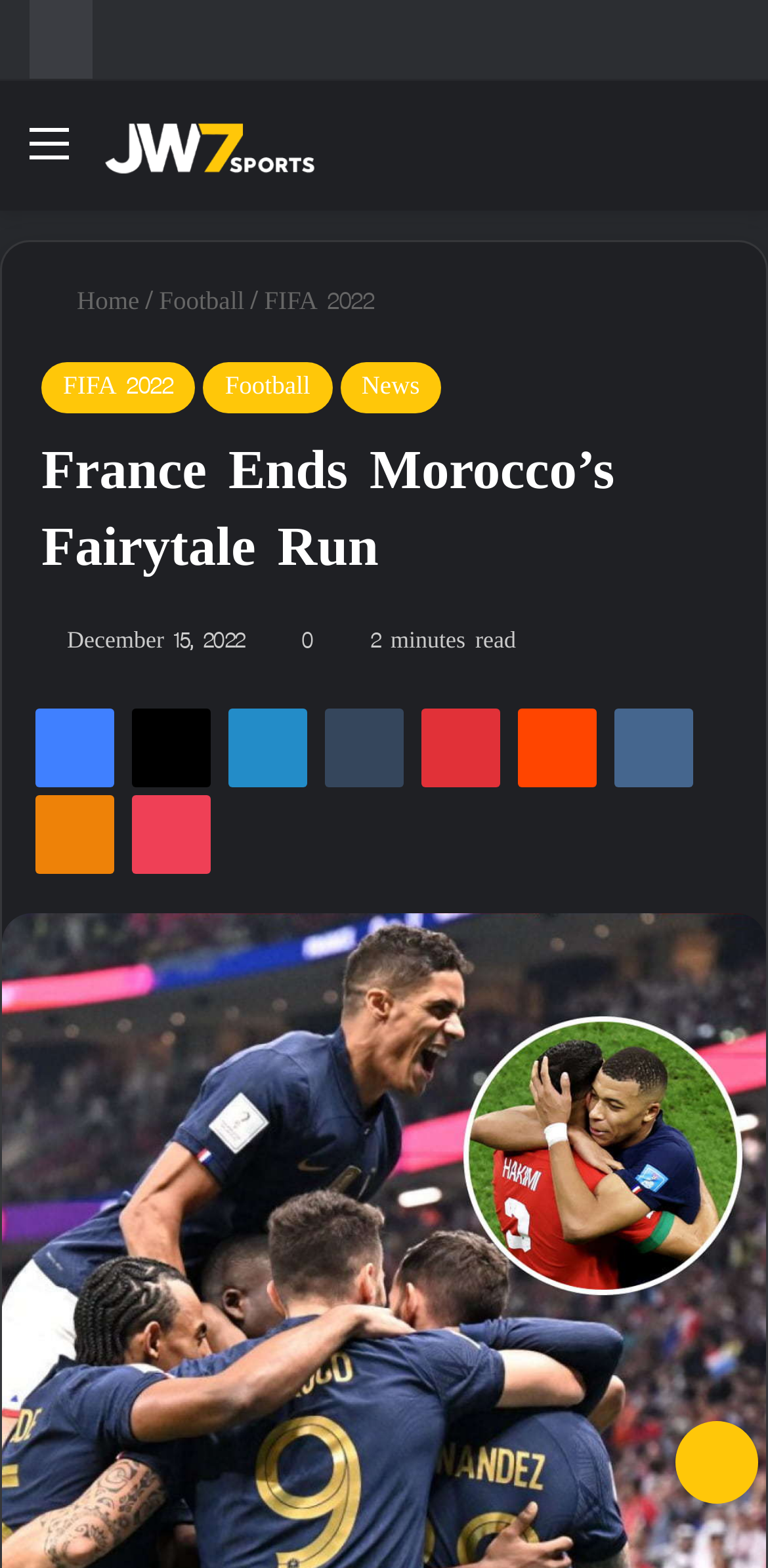Determine the bounding box coordinates of the region to click in order to accomplish the following instruction: "Click on the FIFA 2022 link". Provide the coordinates as four float numbers between 0 and 1, specifically [left, top, right, bottom].

[0.344, 0.184, 0.488, 0.201]